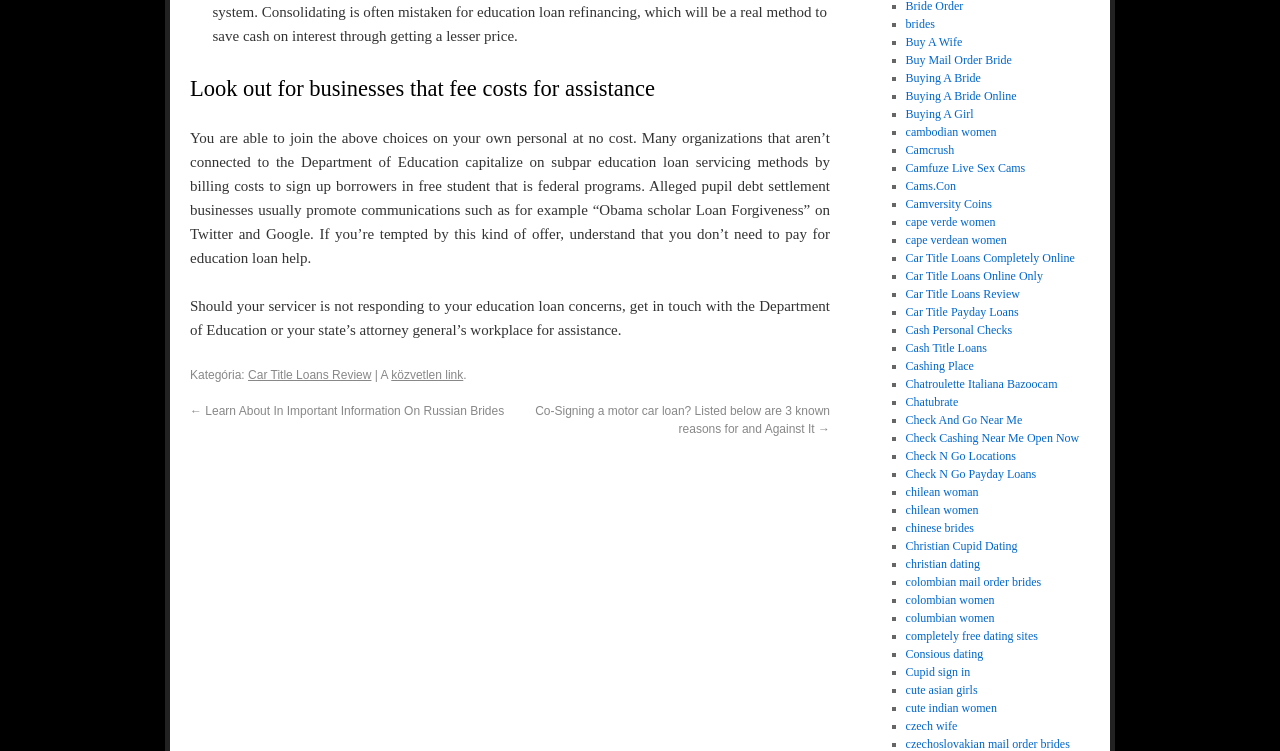Identify the bounding box for the UI element described as: "christian dating". The coordinates should be four float numbers between 0 and 1, i.e., [left, top, right, bottom].

[0.707, 0.742, 0.766, 0.76]